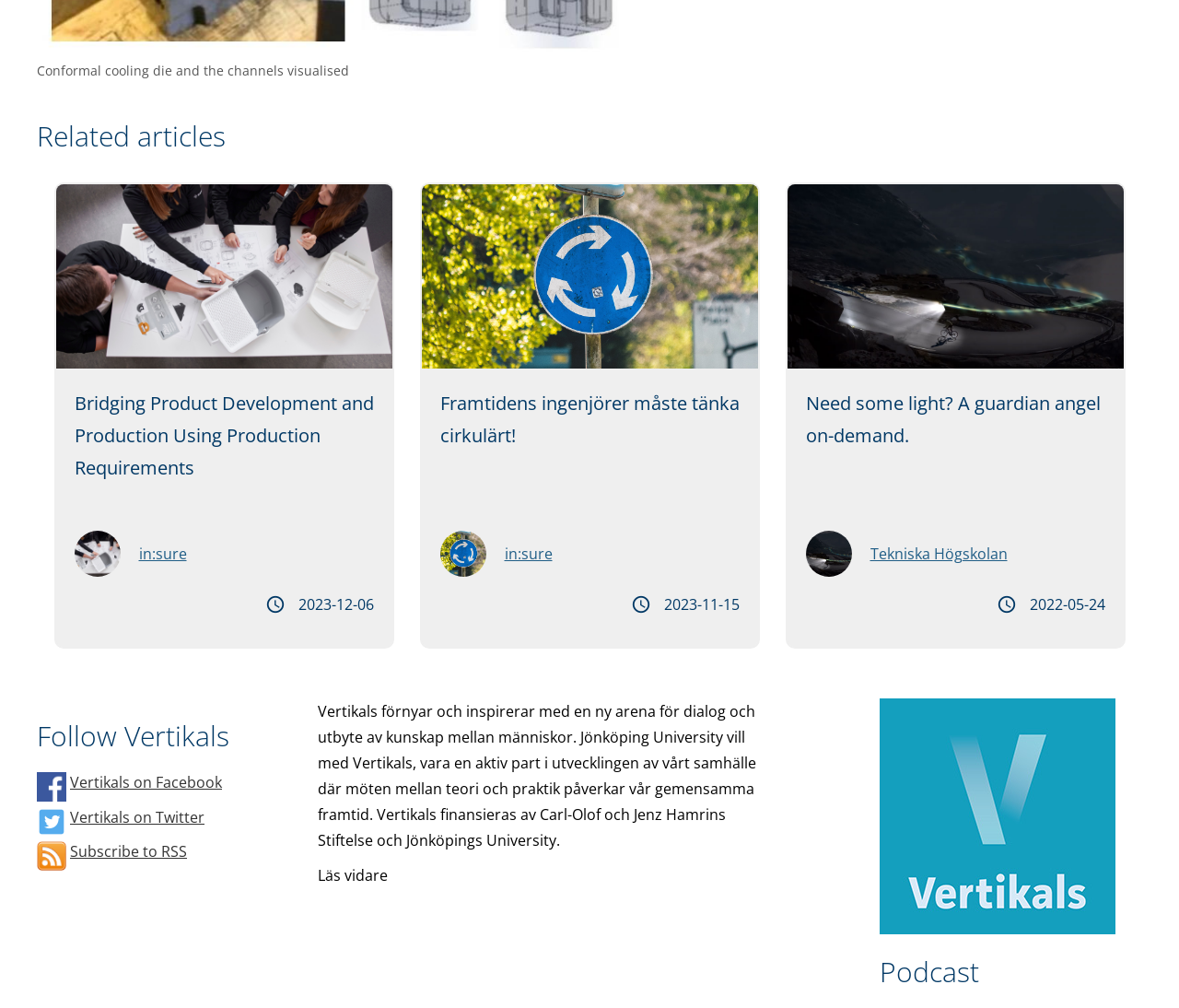Please indicate the bounding box coordinates for the clickable area to complete the following task: "Read more about 'Framtidens ingenjörer måste tänka cirkulärt!' ". The coordinates should be specified as four float numbers between 0 and 1, i.e., [left, top, right, bottom].

[0.357, 0.35, 0.643, 0.37]